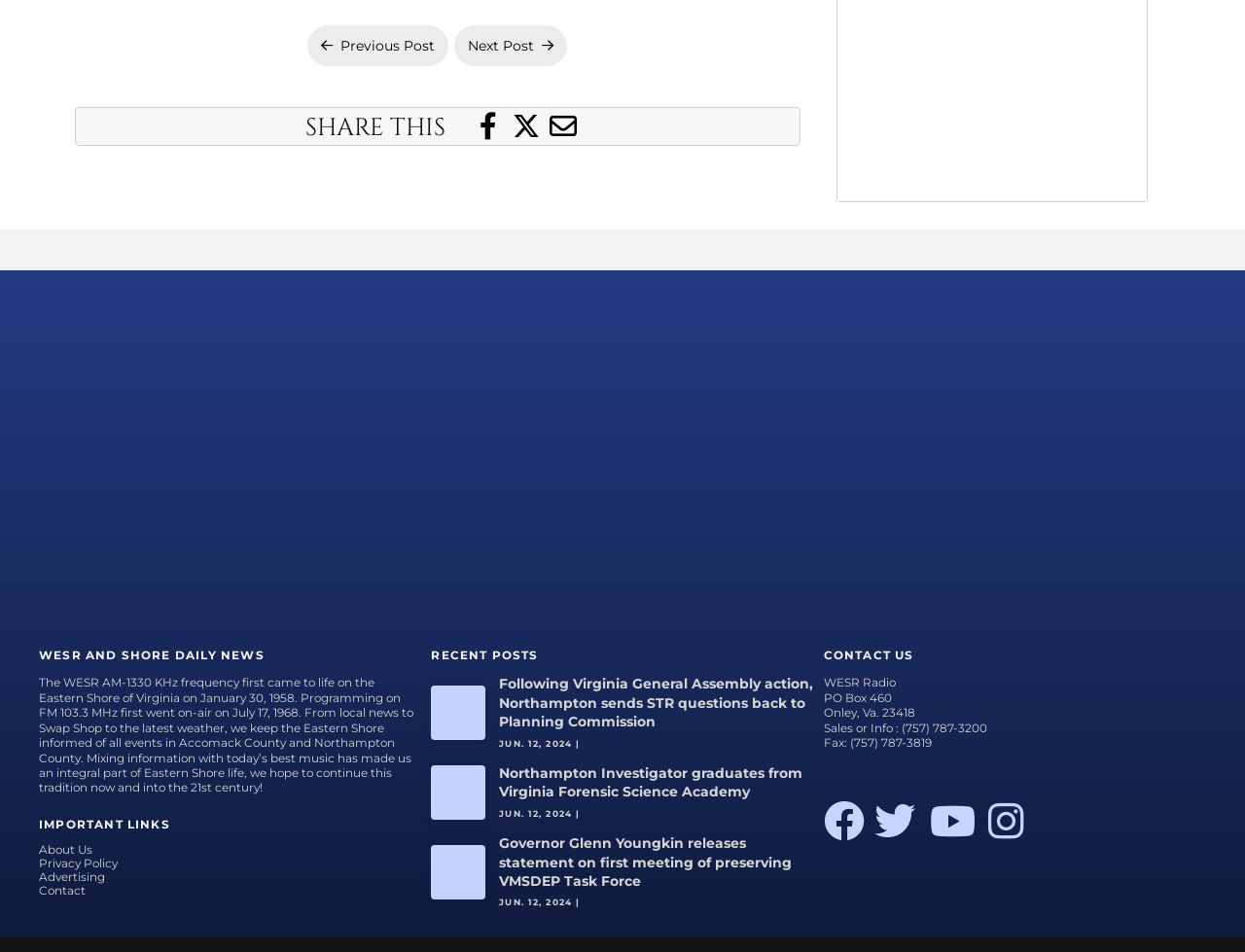Predict the bounding box coordinates of the area that should be clicked to accomplish the following instruction: "Click on the 'Previous Post' link". The bounding box coordinates should consist of four float numbers between 0 and 1, i.e., [left, top, right, bottom].

[0.247, 0.026, 0.36, 0.069]